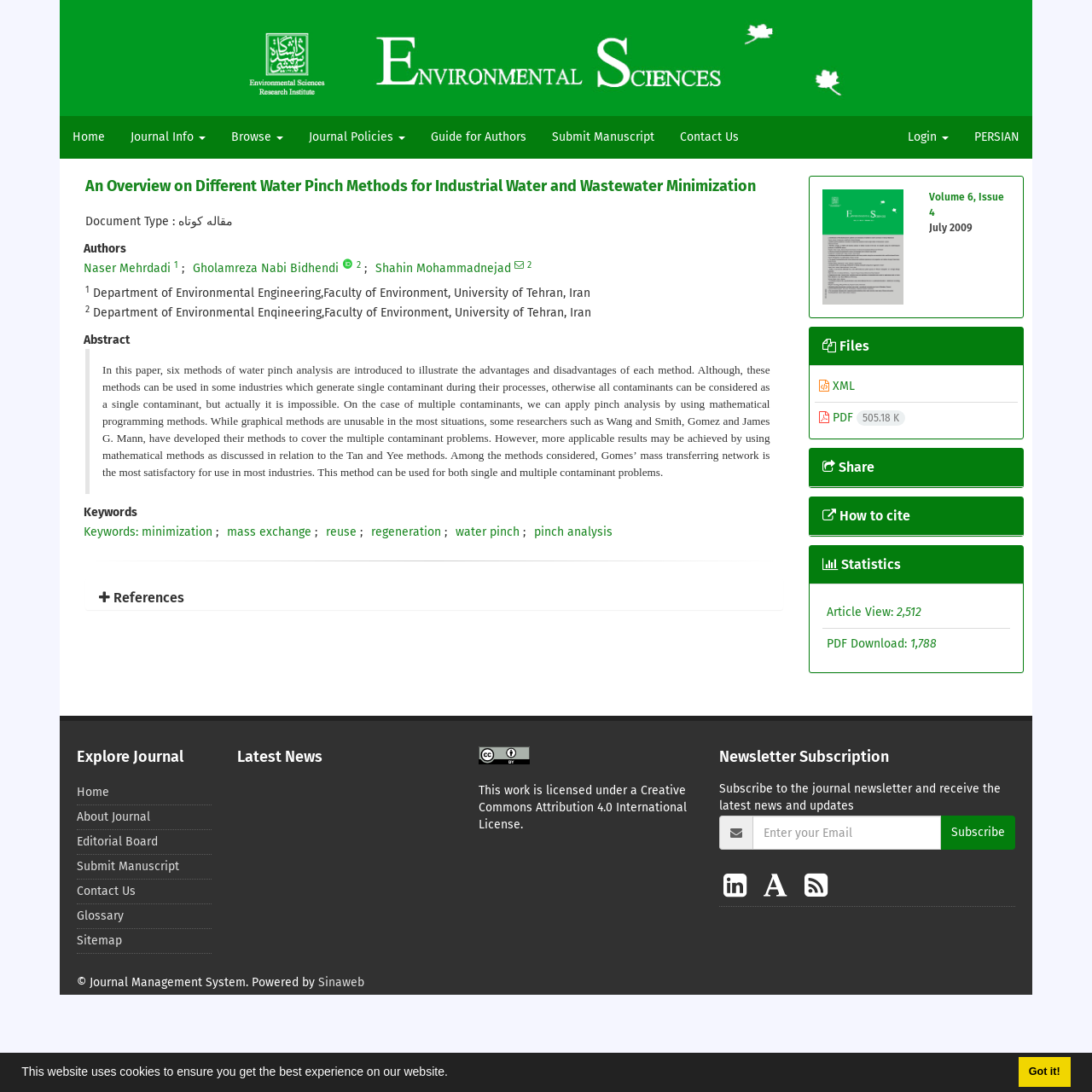Can you find the bounding box coordinates for the element to click on to achieve the instruction: "View the 'Abstract'"?

[0.077, 0.305, 0.119, 0.318]